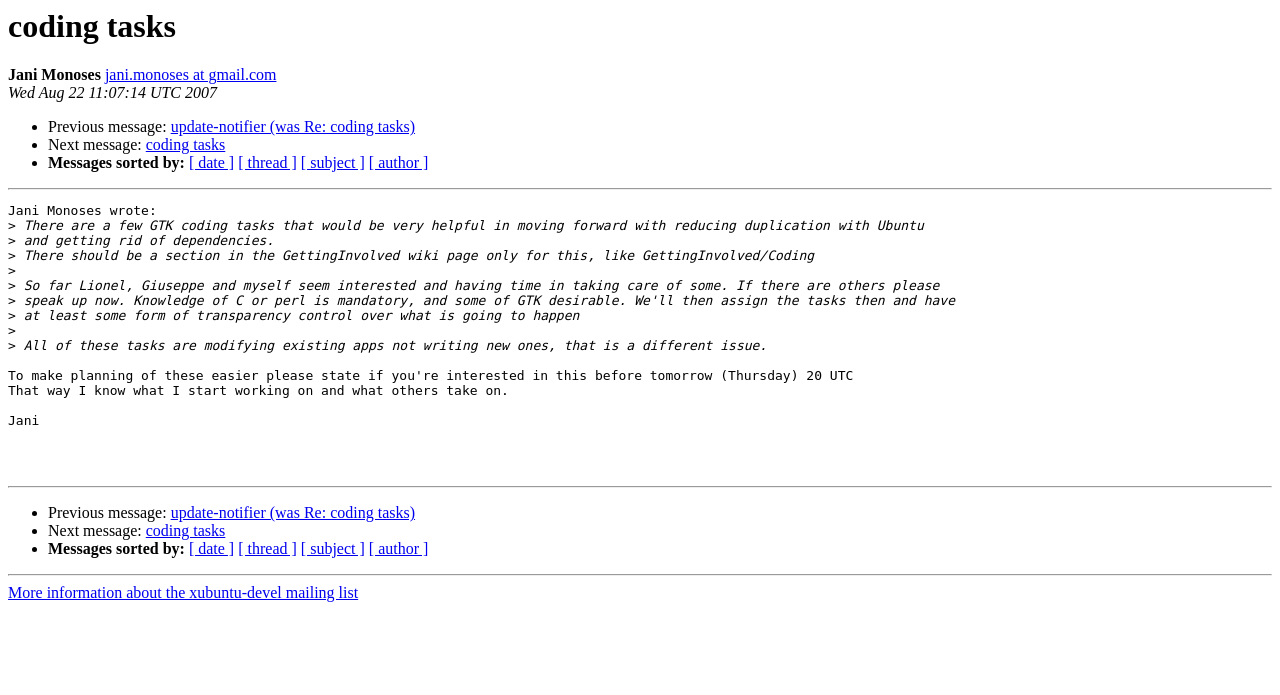What is the author of the message?
Use the image to answer the question with a single word or phrase.

Jani Monoses